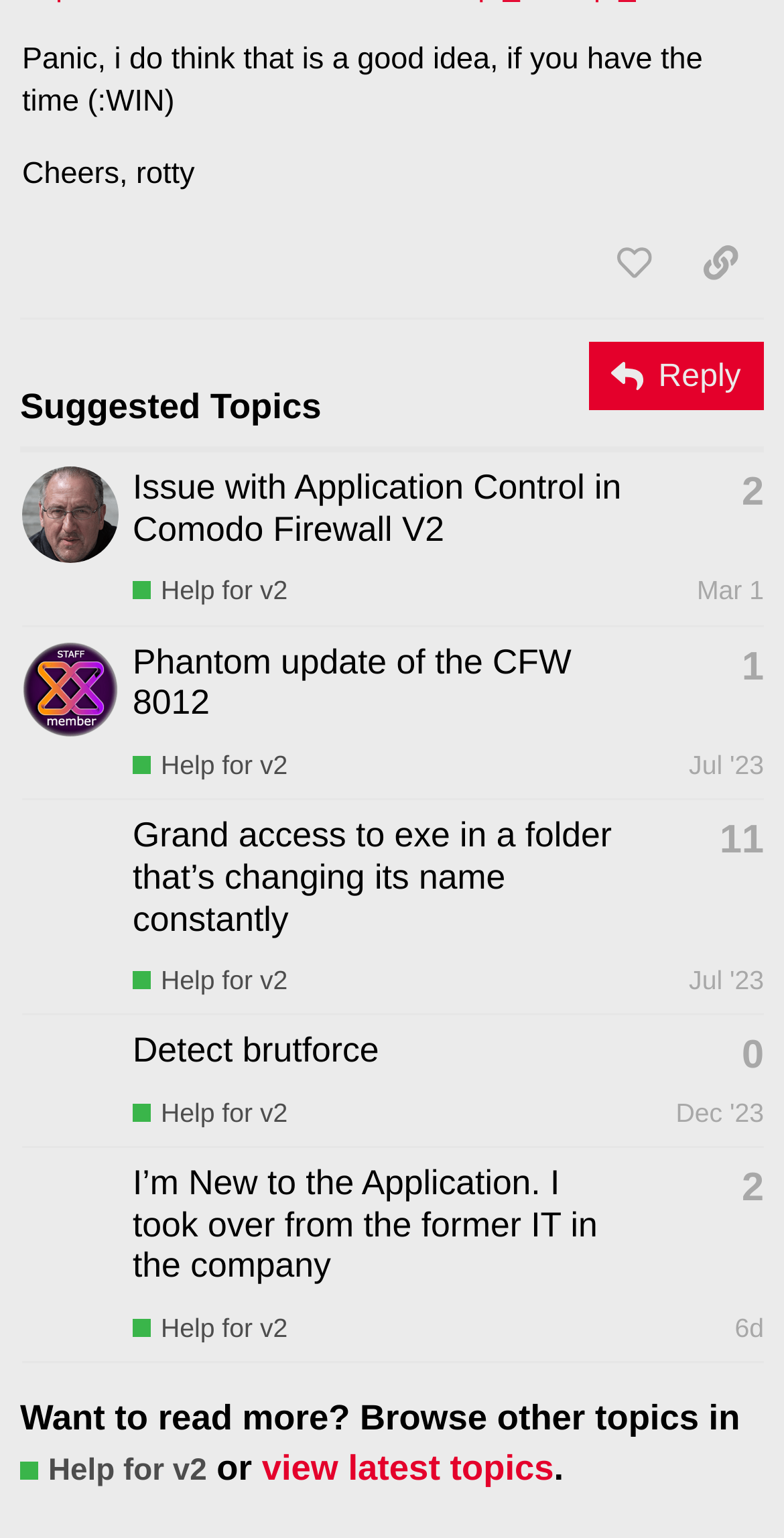Identify the bounding box coordinates of the clickable section necessary to follow the following instruction: "browse other topics in Help for v2". The coordinates should be presented as four float numbers from 0 to 1, i.e., [left, top, right, bottom].

[0.026, 0.945, 0.264, 0.969]